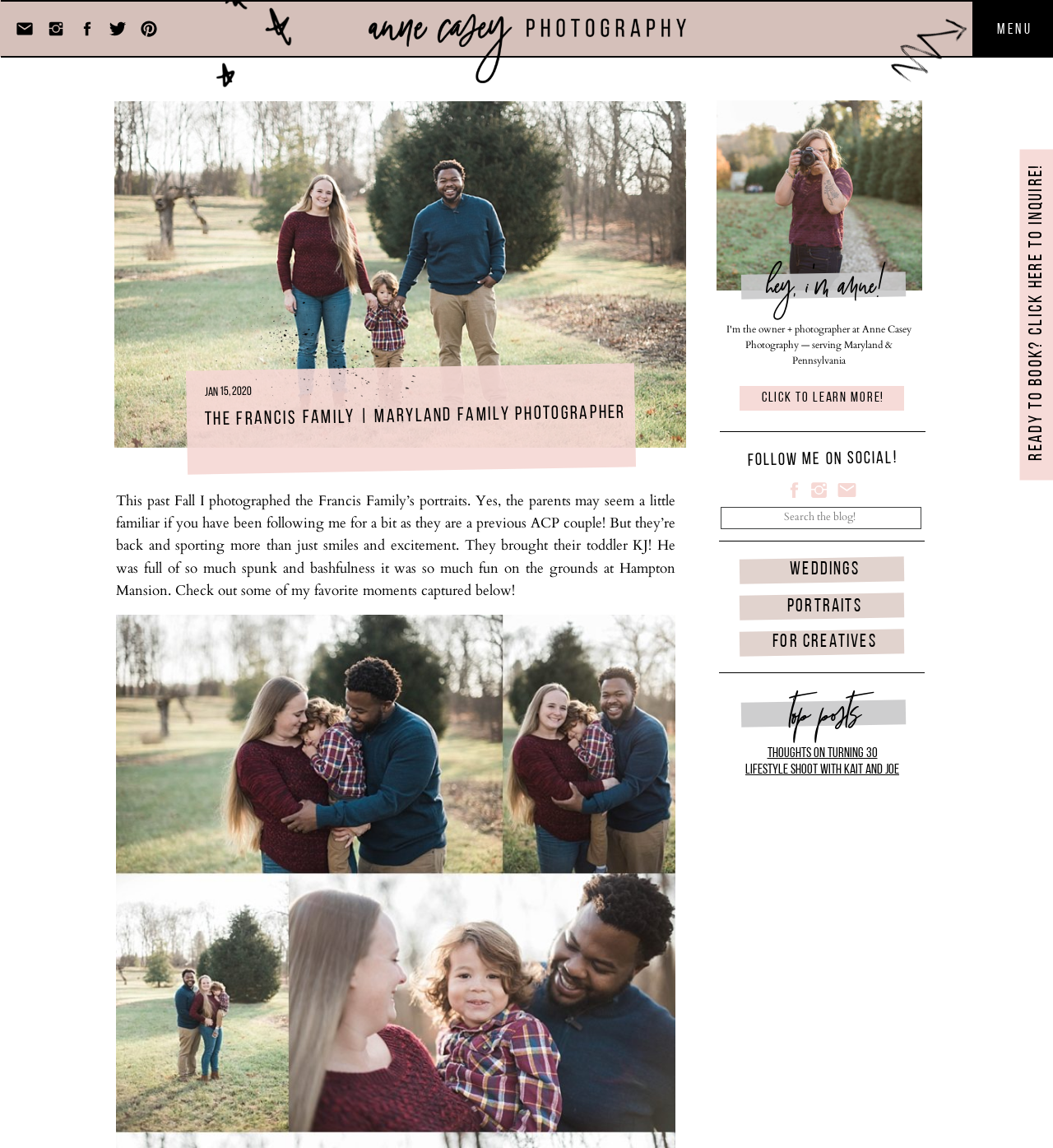Can you pinpoint the bounding box coordinates for the clickable element required for this instruction: "View the 'THE FRANCIS FAMILY | MARYLAND FAMILY PHOTOGRAPHER' post"? The coordinates should be four float numbers between 0 and 1, i.e., [left, top, right, bottom].

[0.194, 0.349, 0.595, 0.377]